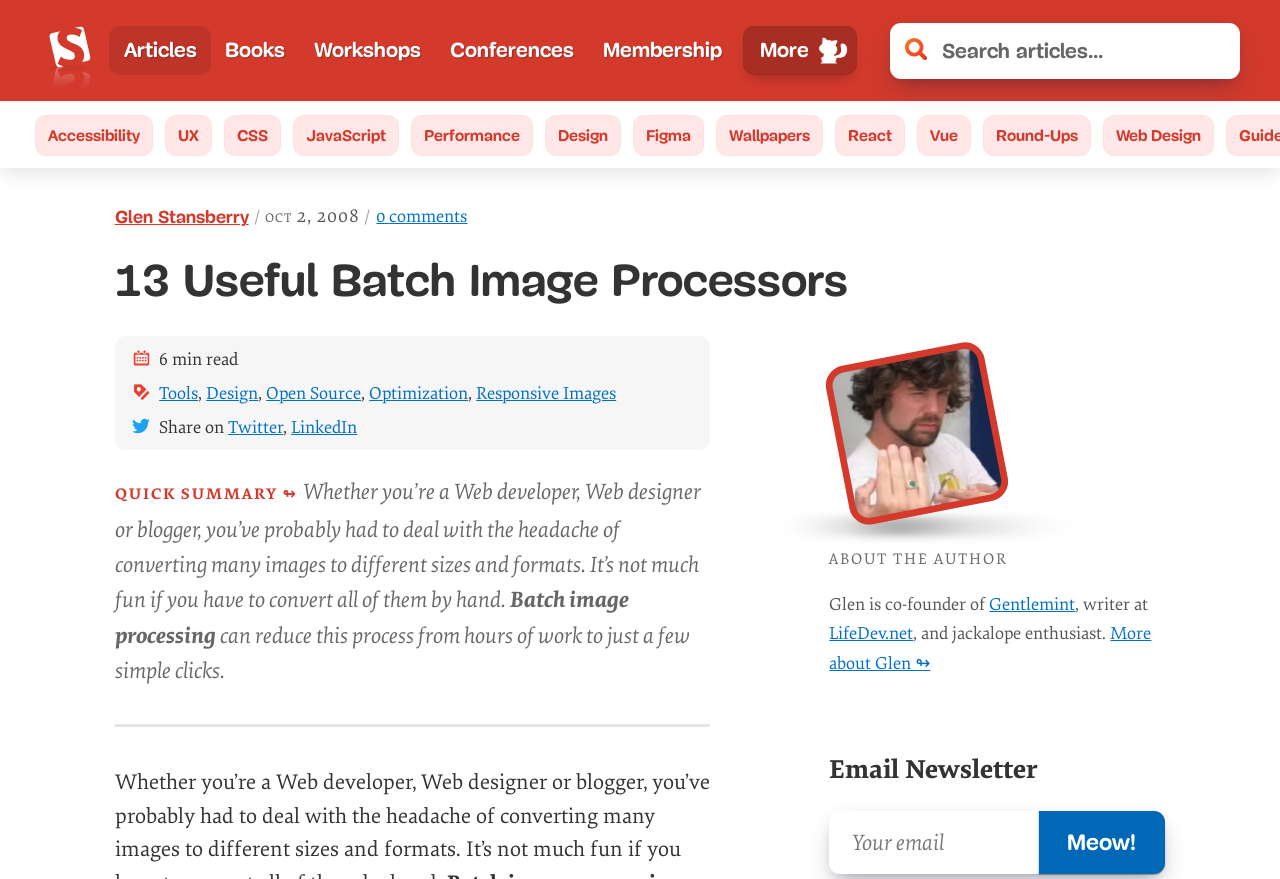Please locate the bounding box coordinates of the element that should be clicked to complete the given instruction: "Clear search".

[0.934, 0.033, 0.962, 0.082]